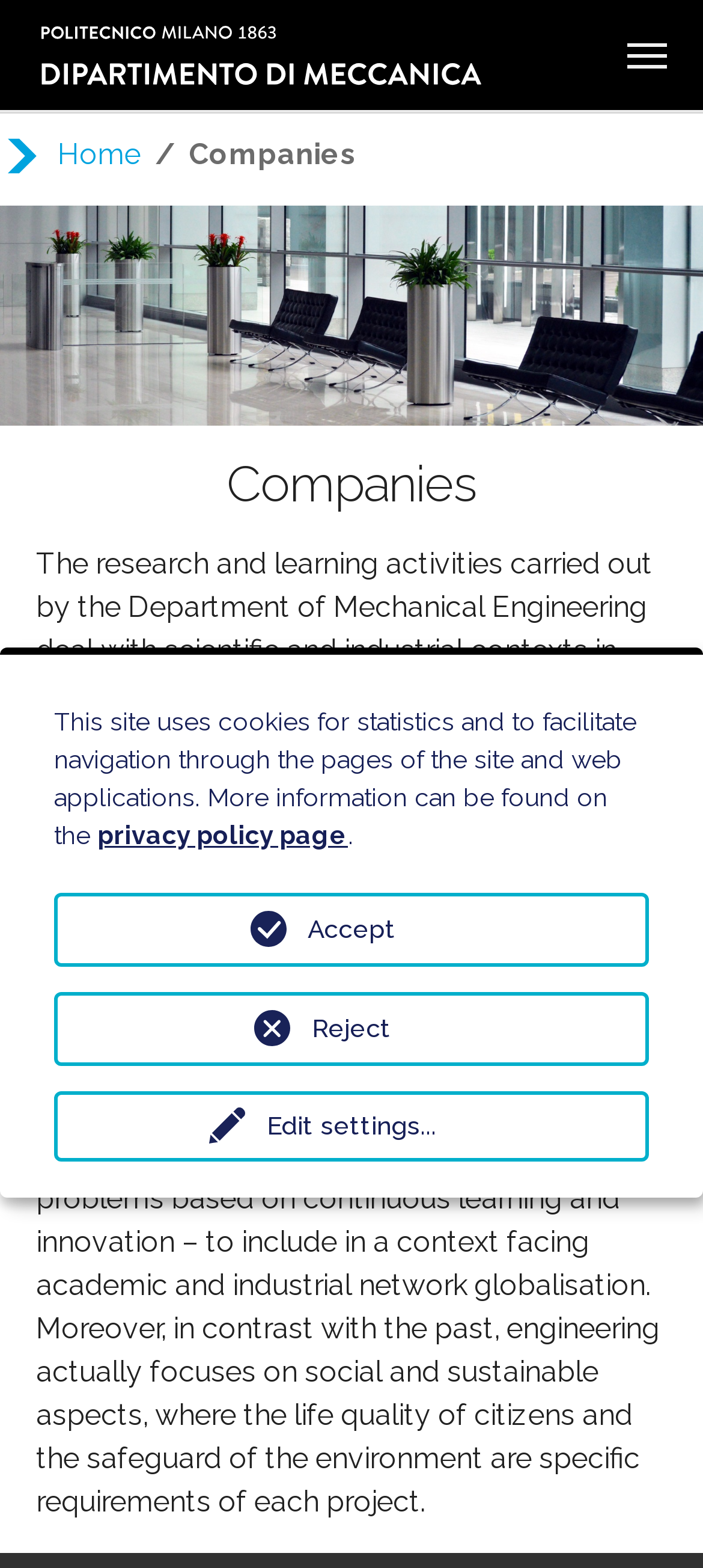Create a detailed narrative of the webpage’s visual and textual elements.

The webpage is about companies, specifically those related to the Department of Mechanical Engineering. At the top left, there are two links with accompanying images: "Politecnico di Milano" and "Dipartimento di Meccanica". On the top right, there is a button to toggle navigation. Below the navigation button, there is a breadcrumb navigation section with a "You are here:" label, a "Home" link, and a "Companies" label.

The main content of the page is divided into two sections. The first section has a heading "Companies" and a paragraph of text that describes the research and learning activities of the Department of Mechanical Engineering in the context of companies. The text explains that companies need to increase their competitiveness through innovation and that an interdisciplinary approach is required to solve complex engineering issues.

The second section of the main content has another paragraph of text that emphasizes the importance of continuous learning and innovation in engineering, with a focus on social and sustainable aspects.

At the bottom of the page, there are several links and buttons. There is a "Scroll to top" link, a section about cookies and navigation, with a link to the privacy policy page, and a section to edit settings with "Reject" and "Accept" buttons.